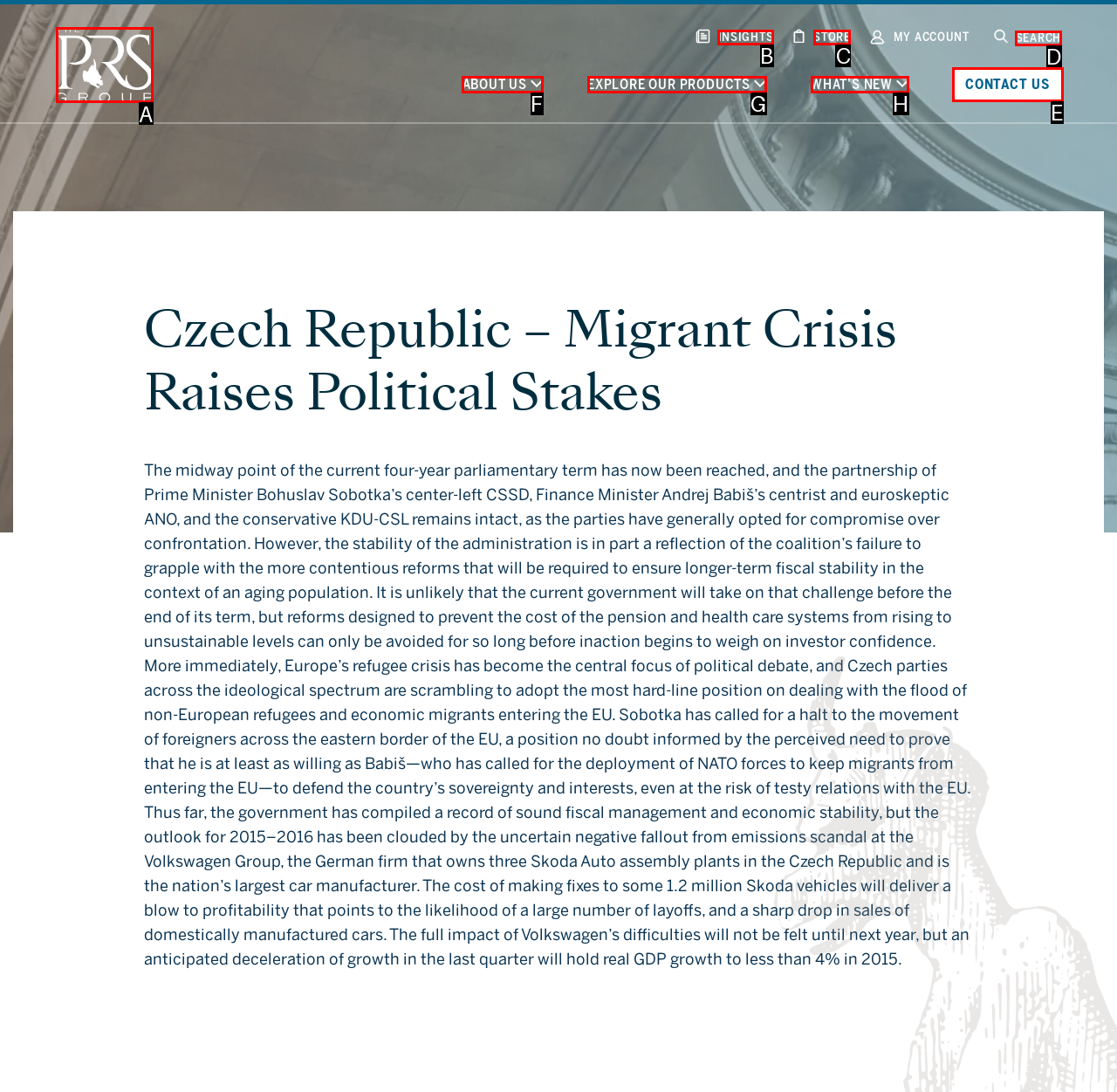Choose the HTML element that should be clicked to achieve this task: Search for something
Respond with the letter of the correct choice.

None